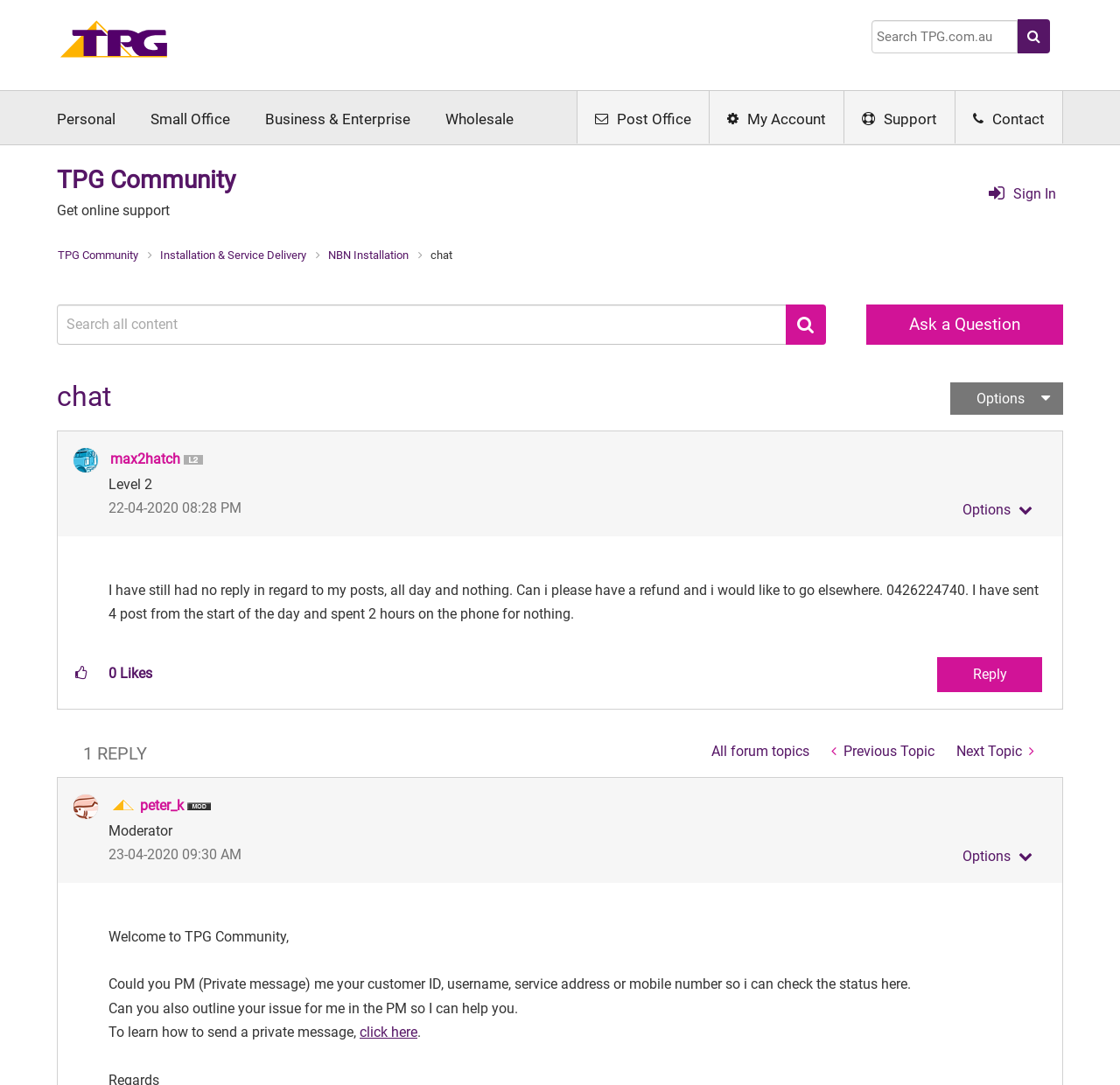Generate a comprehensive description of the contents of the webpage.

This webpage appears to be a forum discussion page within the TPG Community website. At the top, there is a navigation bar with links to "Home", "Business & Enterprise", "Wholesale", "Post Office", "My Account", and "Support". Below this, there is a search bar and a button to sign in.

The main content of the page is a discussion thread, with the original post at the top. The post is from a user named "max2hatch" and contains a message asking for a refund and expressing frustration with the lack of response to their previous posts. Below the post, there is a button to show chat post options and a table displaying the number of likes the post has received.

Following the original post, there is a response from a moderator named "peter_k", who welcomes the user to the community and asks for more information to assist with their issue. The response includes a link to learn how to send a private message.

On the right side of the page, there are links to "Ask a Question", "View Profile of max2hatch", and "View Profile of peter_k". There are also buttons to show chat post options and to reply to the post. At the bottom of the page, there are links to "All forum topics", "Previous Topic", and "Next Topic".